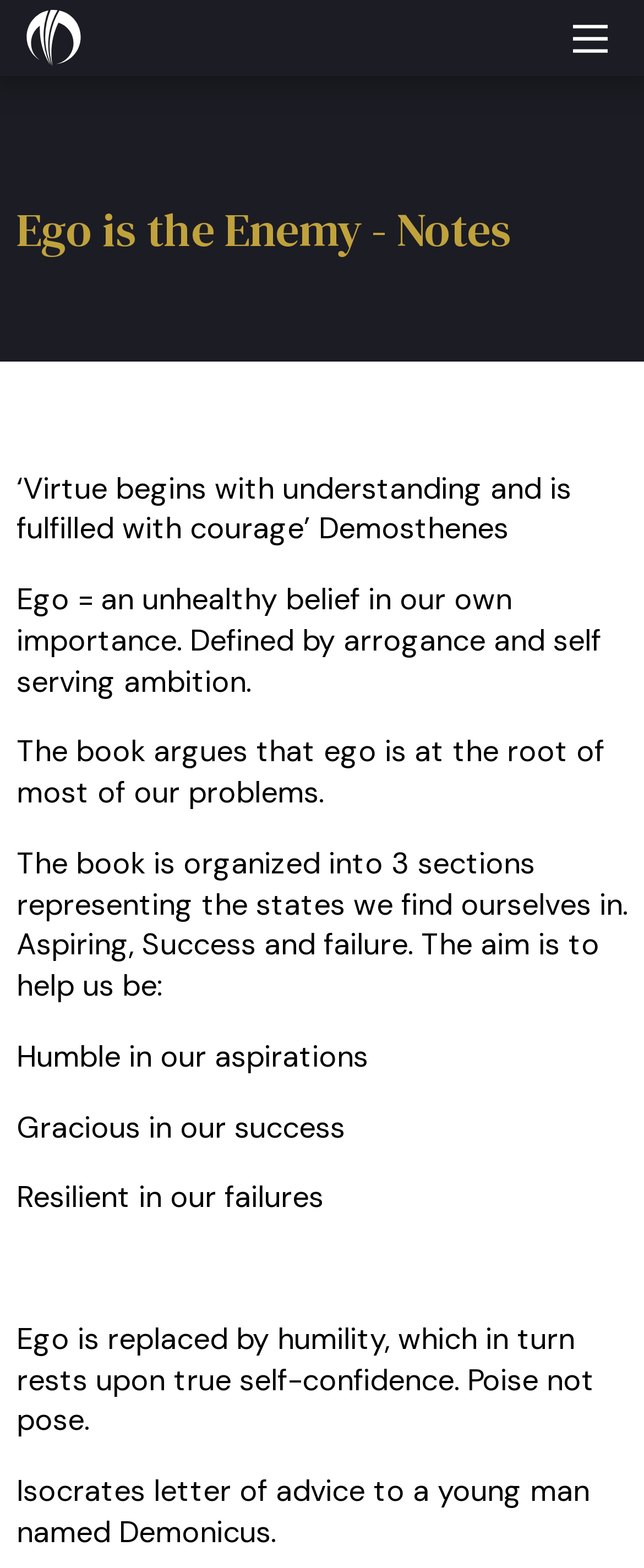Who wrote a letter of advice to Demonicus?
Please look at the screenshot and answer using one word or phrase.

Isocrates